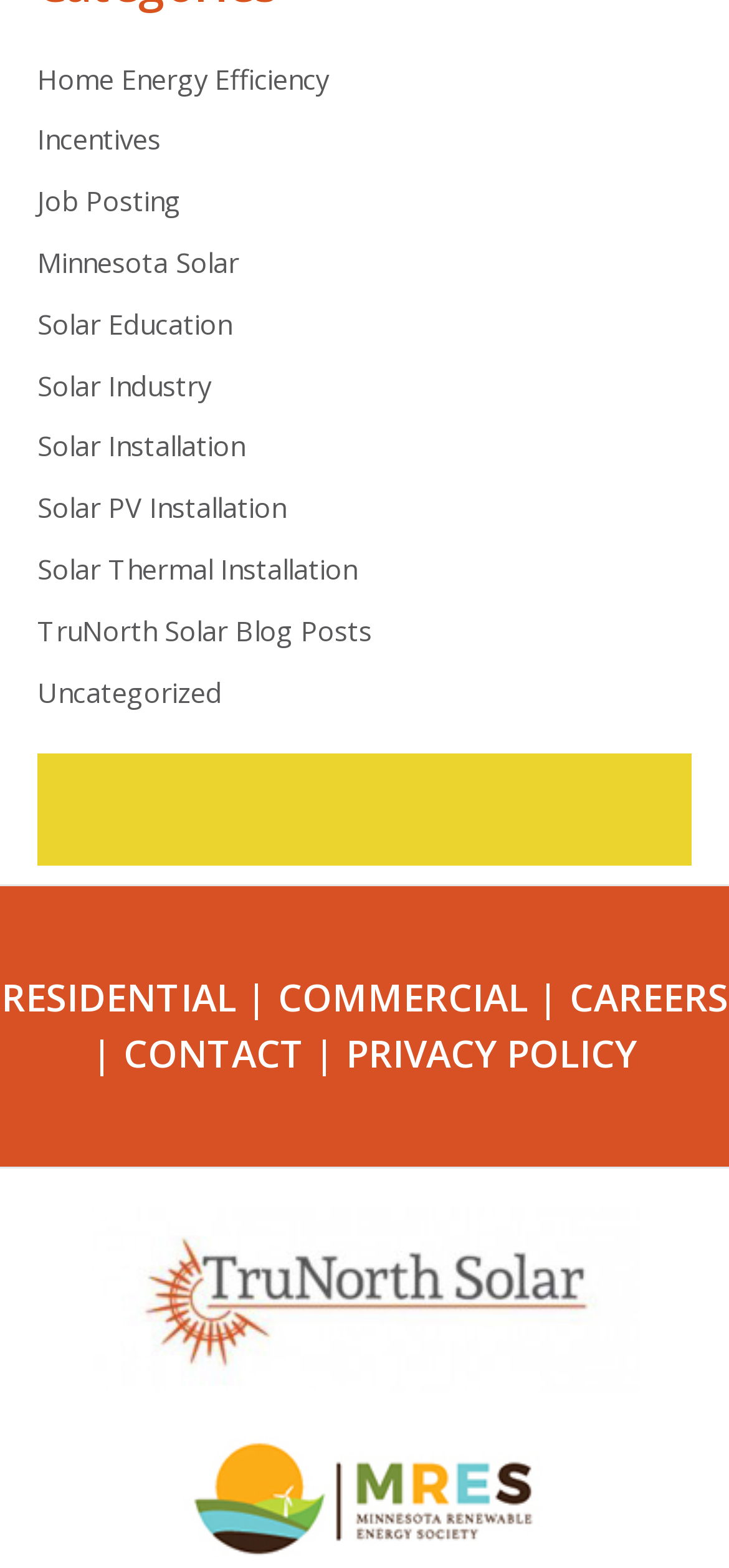What is the first link in the navigation?
Offer a detailed and exhaustive answer to the question.

I looked at the links under the 'Categories' navigation element and determined that the first link is 'Home Energy Efficiency'.